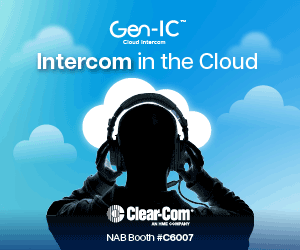Examine the image carefully and respond to the question with a detailed answer: 
Where is Clear-Com located at the NAB event?

According to the caption, Clear-Com is located at Booth #C6007 at the NAB (National Association of Broadcasters) event, as mentioned at the bottom of the promotional graphic.